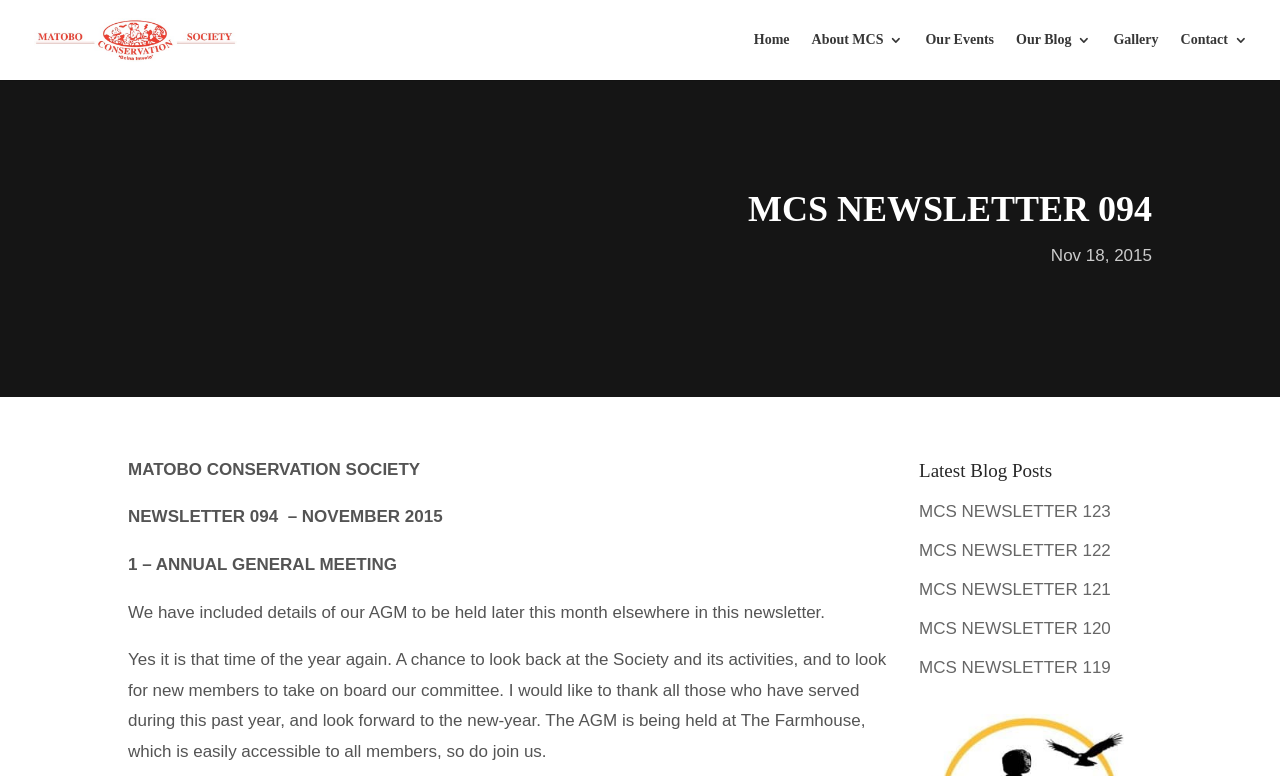What is the principal heading displayed on the webpage?

MCS NEWSLETTER 094